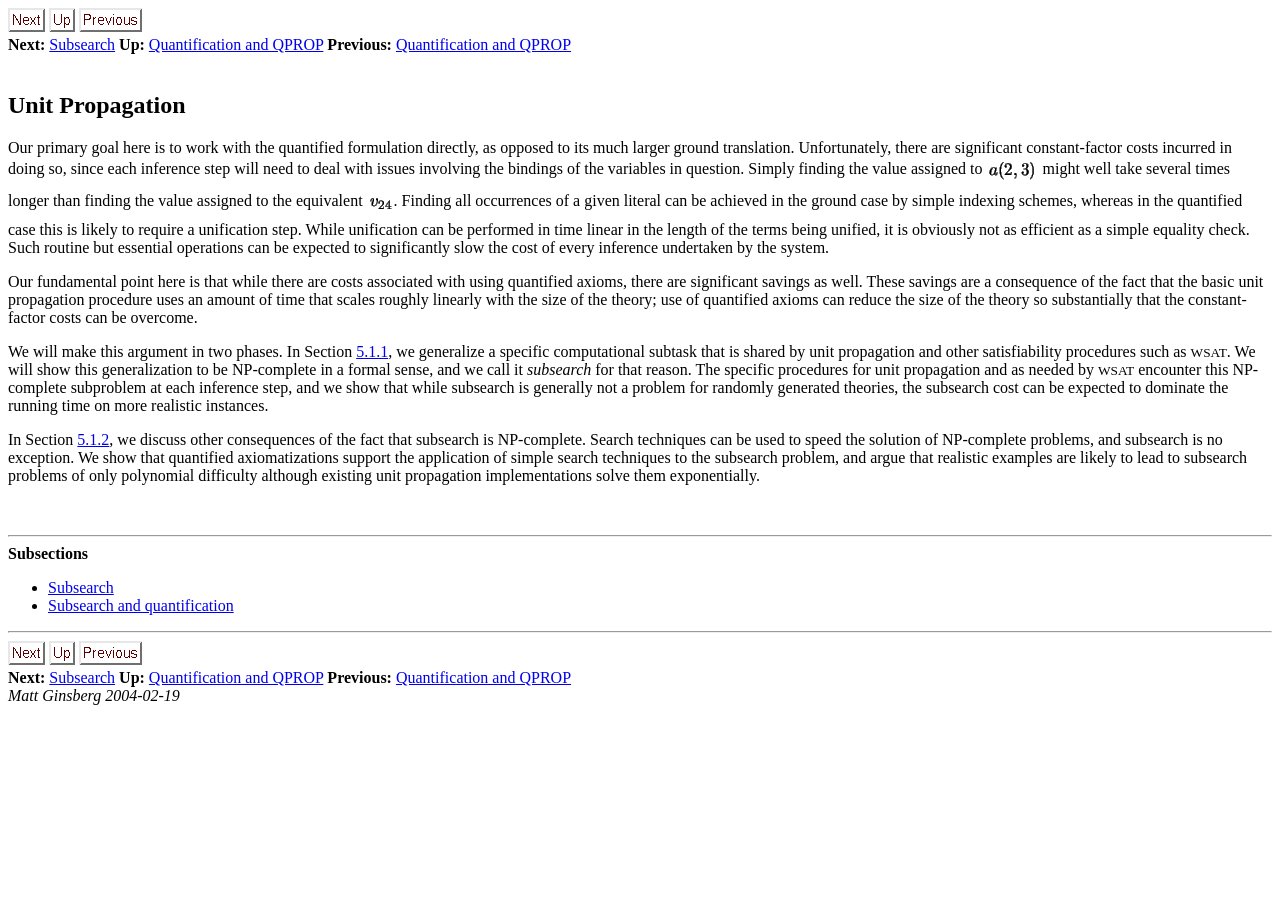Bounding box coordinates must be specified in the format (top-left x, top-left y, bottom-right x, bottom-right y). All values should be floating point numbers between 0 and 1. What are the bounding box coordinates of the UI element described as: 5.1.2

[0.06, 0.478, 0.085, 0.496]